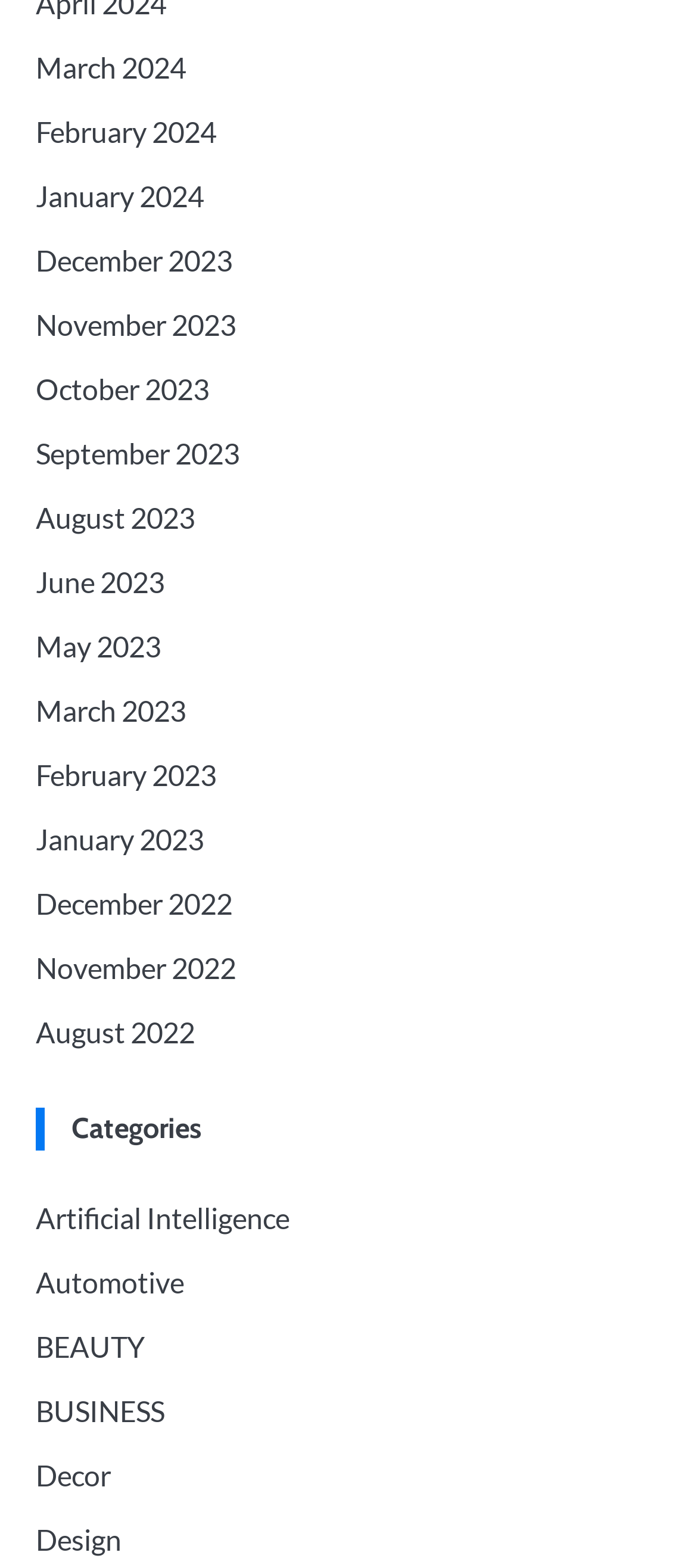Specify the bounding box coordinates of the area to click in order to follow the given instruction: "Visit August 2023."

[0.051, 0.319, 0.279, 0.341]